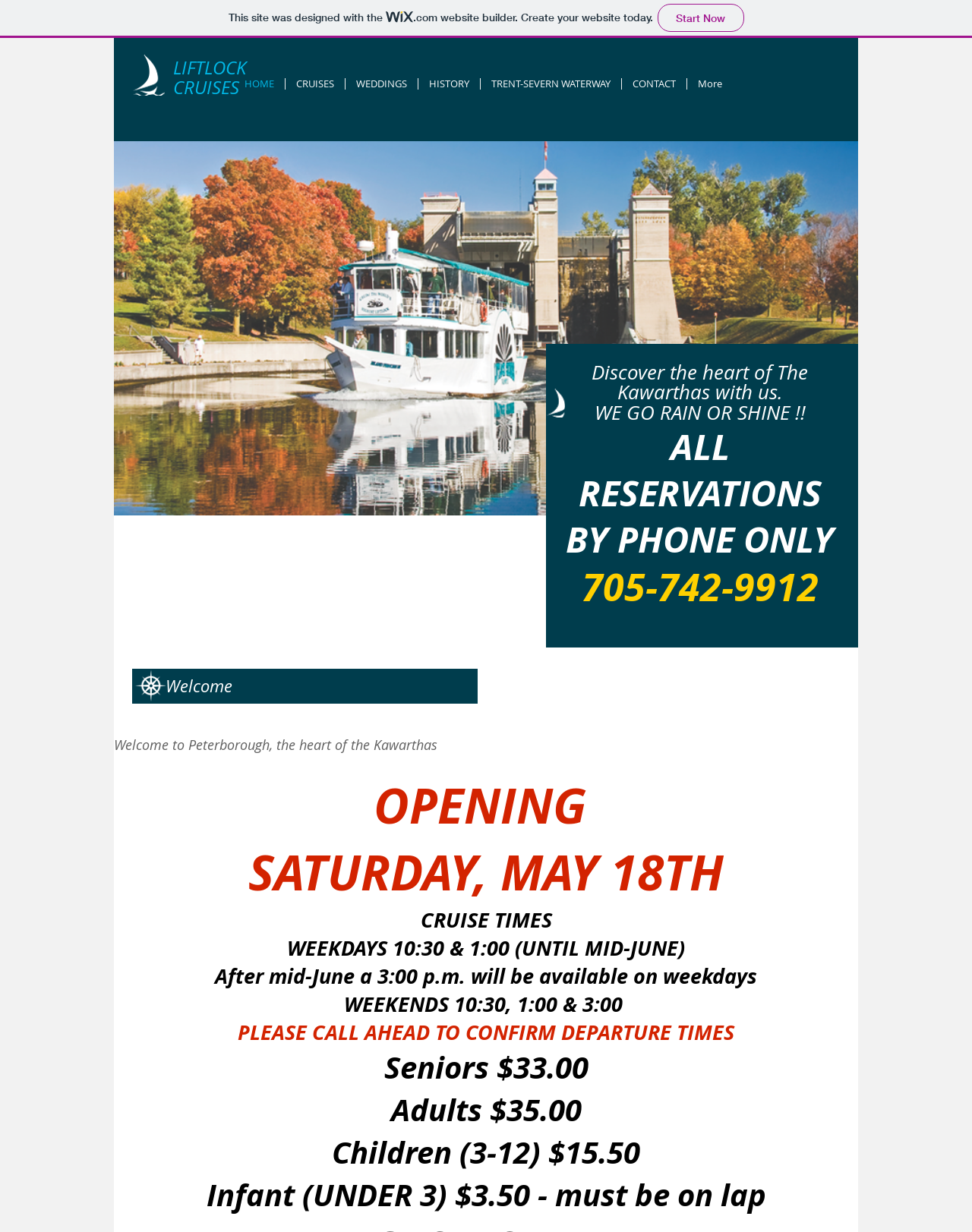What is the price for adults?
Give a detailed and exhaustive answer to the question.

I found the price for adults by looking at the StaticText element with the text 'Adults $35.00' which is located at the bottom of the page, below the 'CRUISE TIMES' heading.